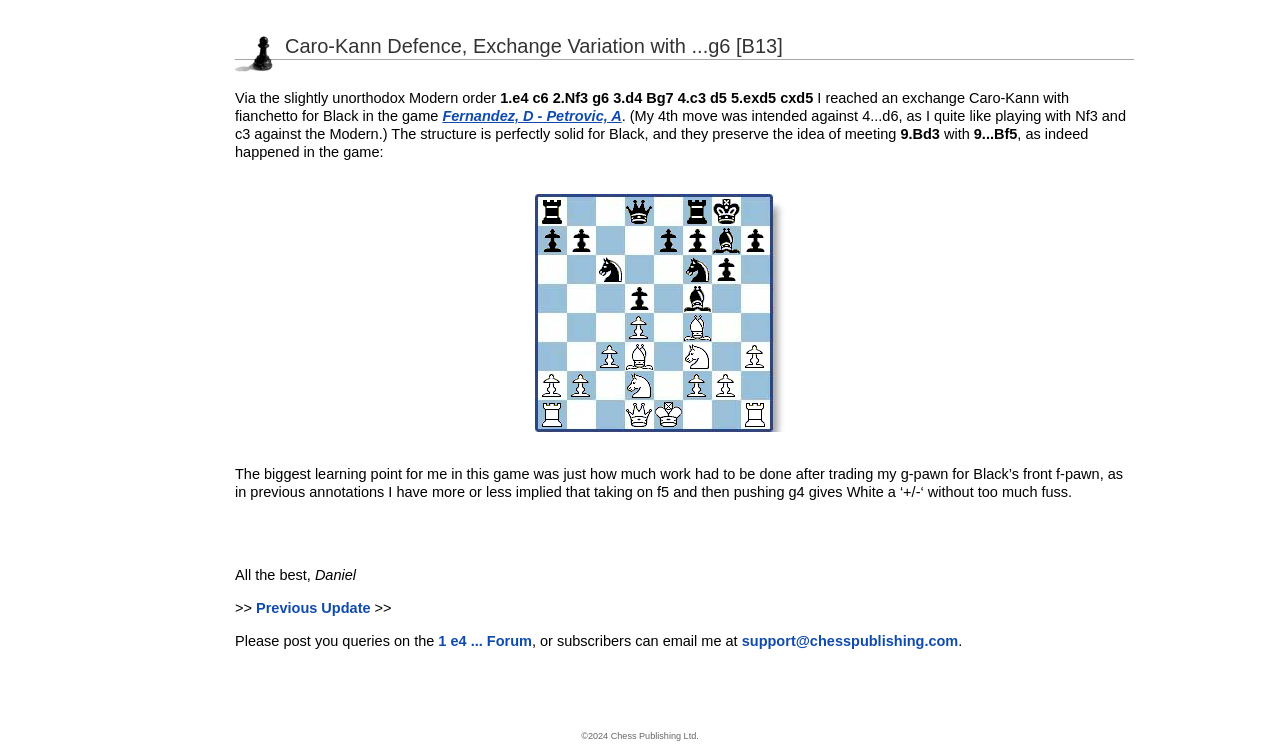Find the bounding box coordinates corresponding to the UI element with the description: "1 e4 ... Forum". The coordinates should be formatted as [left, top, right, bottom], with values as floats between 0 and 1.

[0.342, 0.837, 0.416, 0.858]